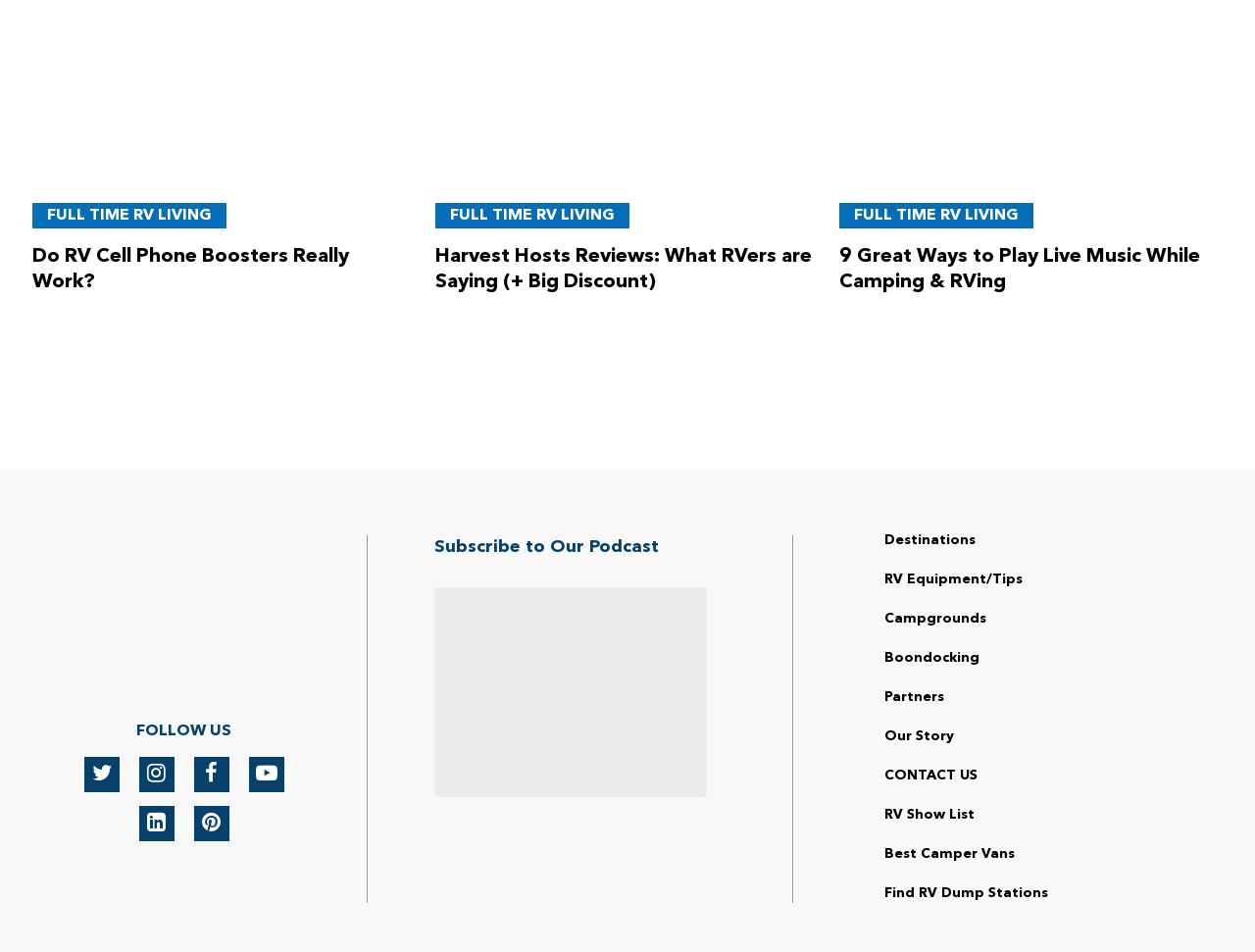What is the main topic of this website?
Please use the image to provide a one-word or short phrase answer.

RV Lifestyle